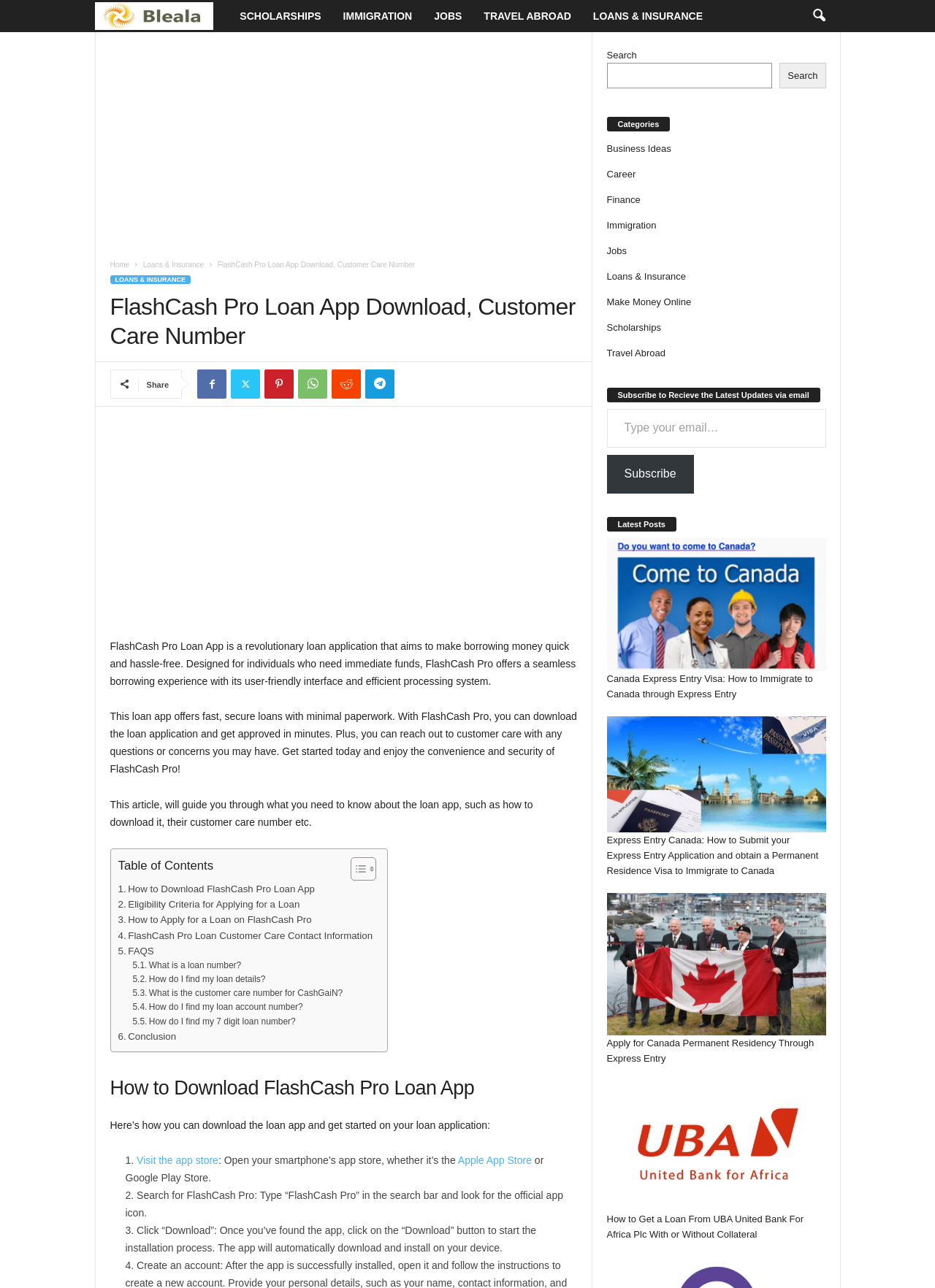What is the function of the search box?
Utilize the image to construct a detailed and well-explained answer.

The function of the search box can be inferred from its label 'Search' and its location in the top-right corner of the page, which is a common location for search boxes on websites.